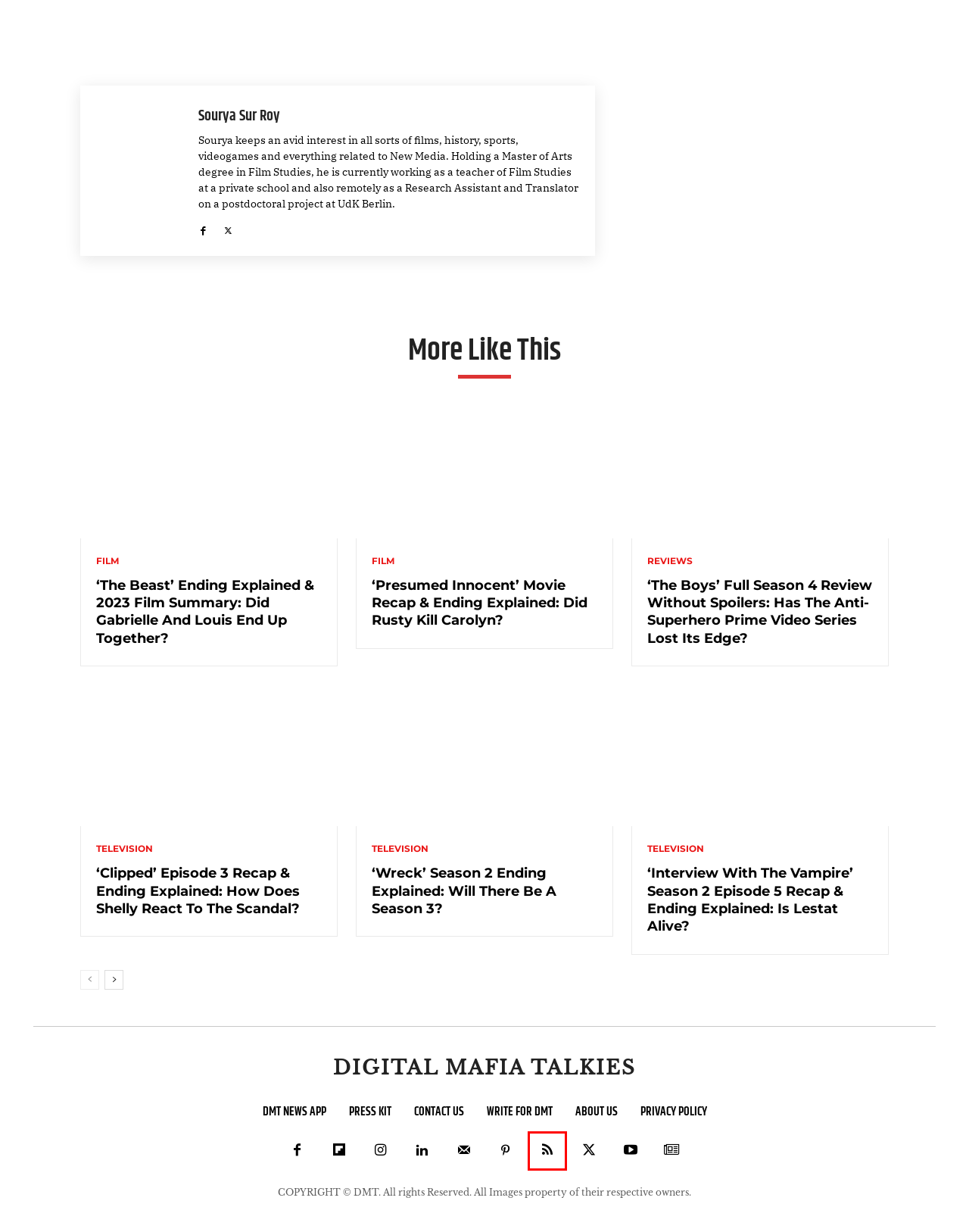Given a screenshot of a webpage with a red rectangle bounding box around a UI element, select the best matching webpage description for the new webpage that appears after clicking the highlighted element. The candidate descriptions are:
A. Press Kit - DMT
B. DMT
C. About Us - DMT
D. Contact Us - DMT
E. Write For DMT - DMT
F. 'Wreck' Season 2 Ending Explained: Will There Be A Season 3?
G. DMT News APP - DMT
H. 'Interview With The Vampire' Season 2 Episode 5 Recap & Ending Explained: Is Lestat Alive?

B